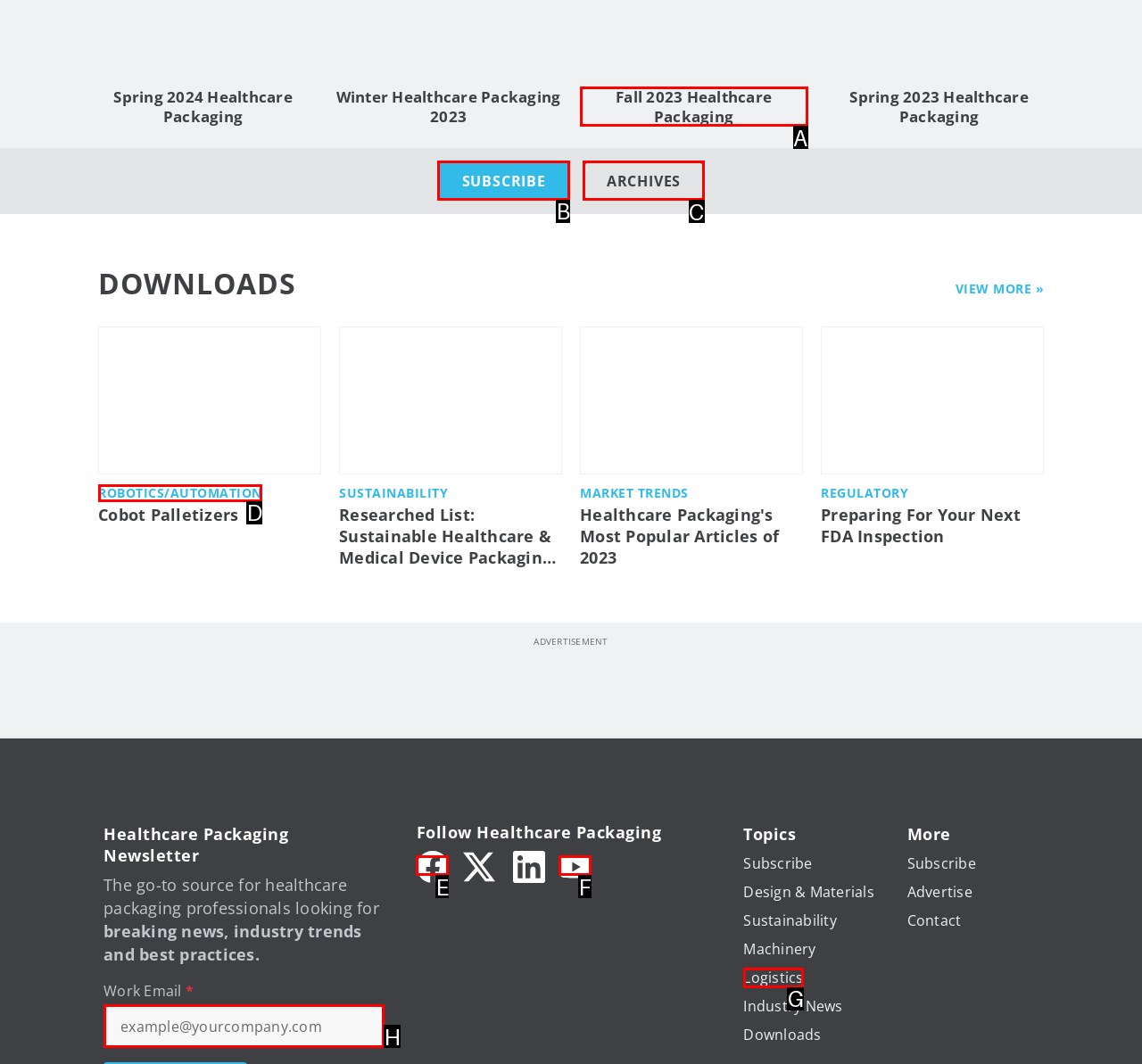Which HTML element should be clicked to perform the following task: Click on the 'SUBSCRIBE' link
Reply with the letter of the appropriate option.

B